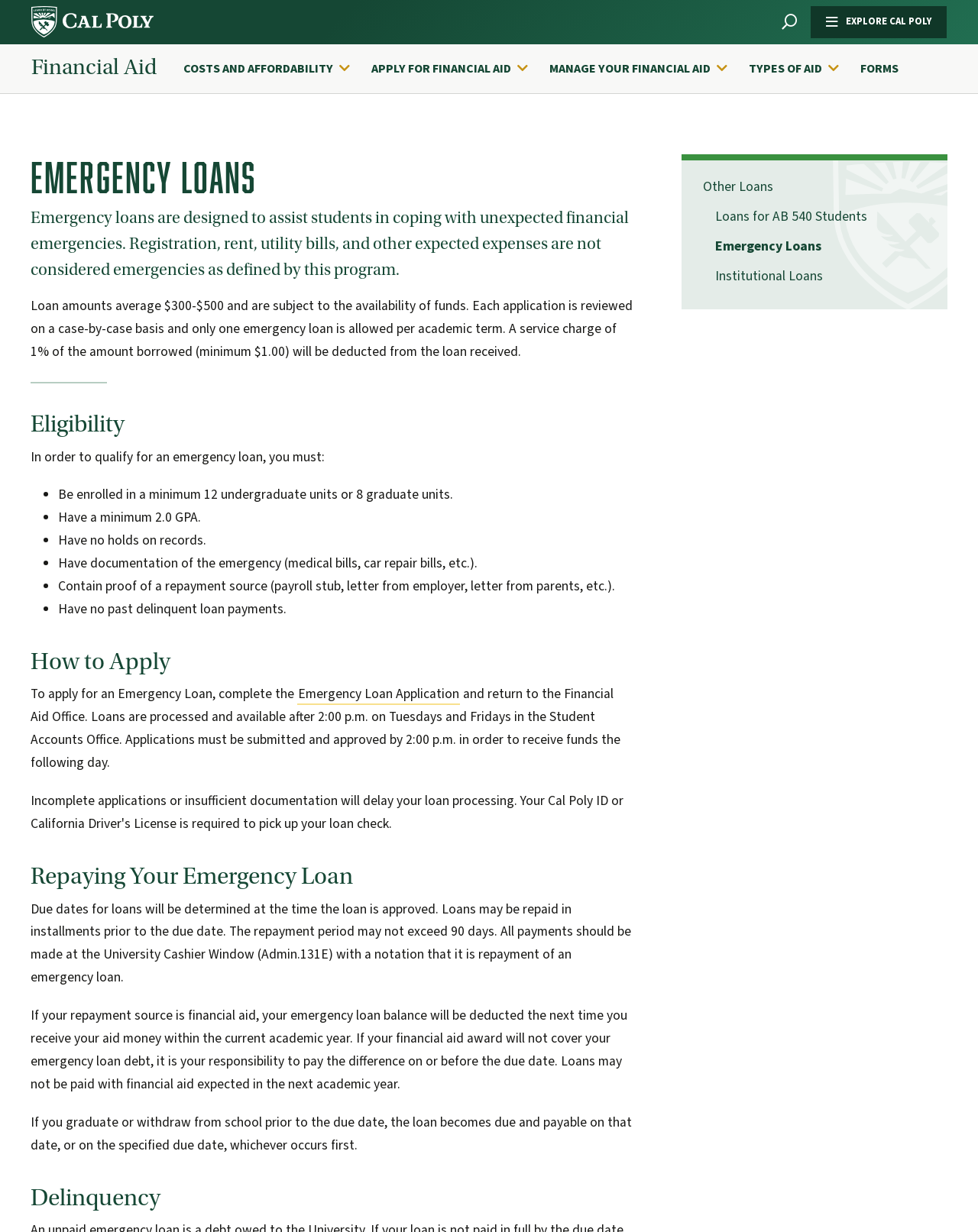Predict the bounding box of the UI element that fits this description: "Forms".

[0.88, 0.036, 0.934, 0.075]